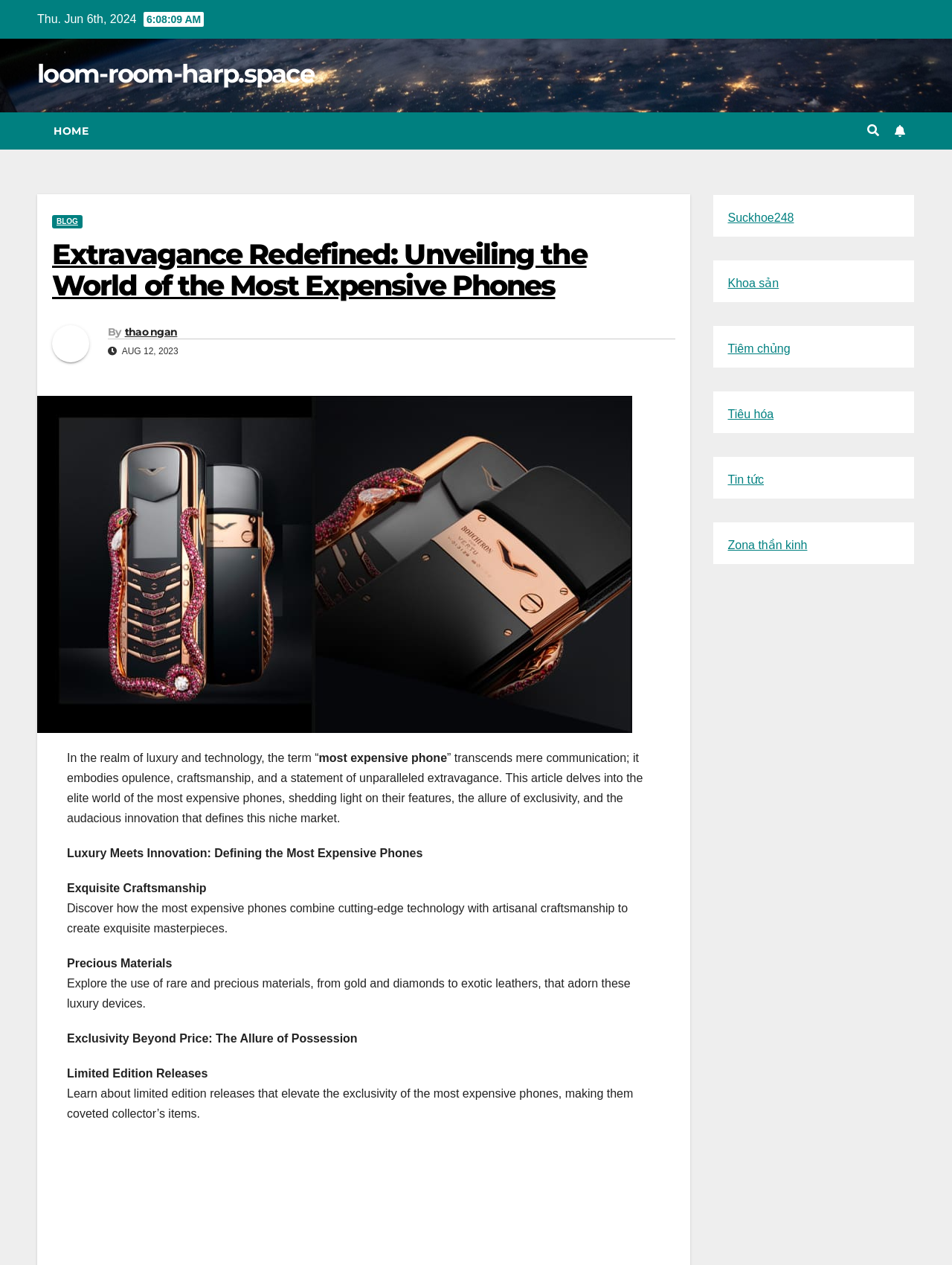Who is the author of the article?
Based on the image content, provide your answer in one word or a short phrase.

Bythao ngan